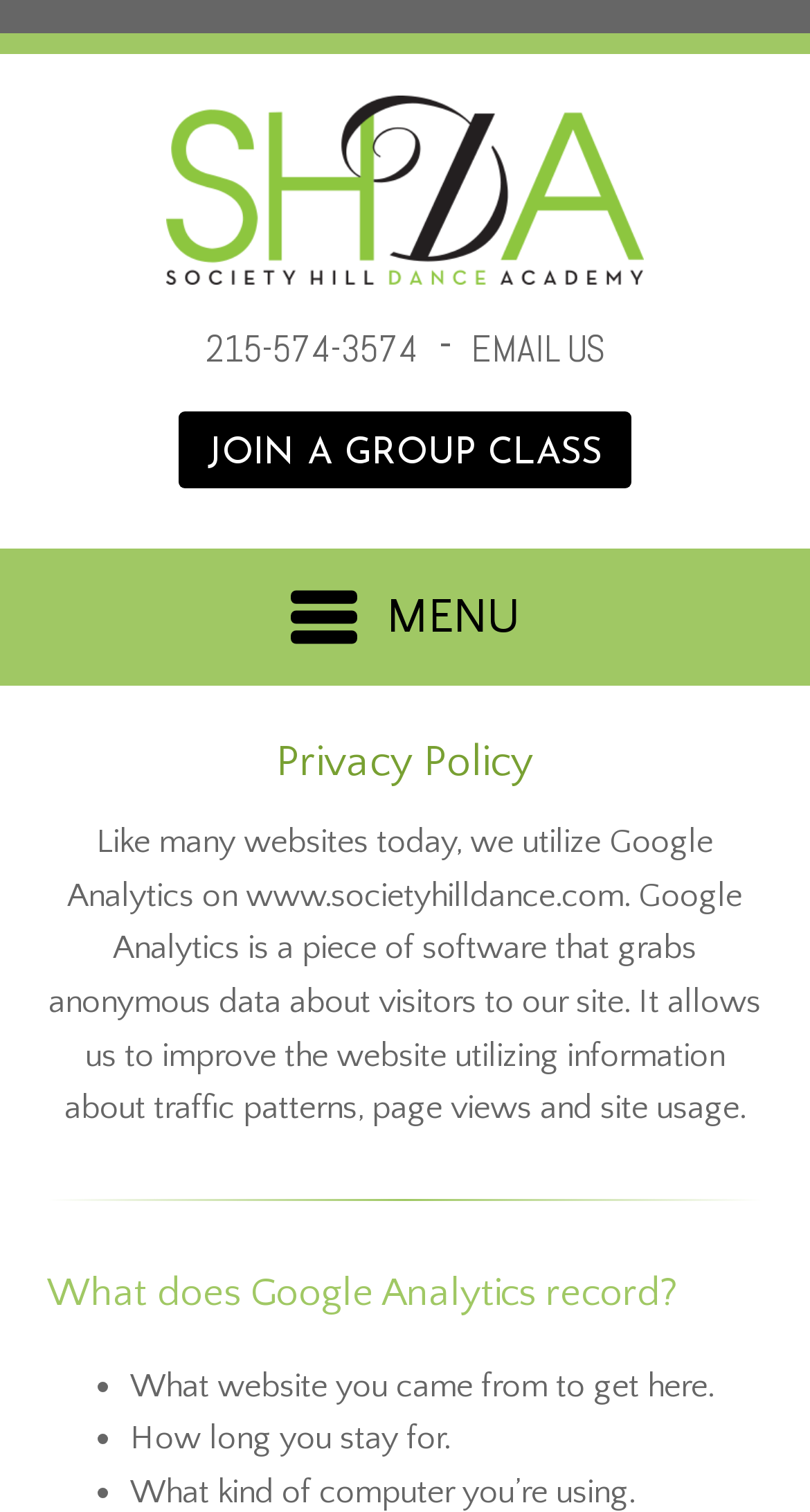With reference to the image, please provide a detailed answer to the following question: What is the purpose of Google Analytics?

According to the text on the webpage, Google Analytics is used to grab anonymous data about visitors to the site, which allows the website to be improved utilizing information about traffic patterns, page views, and site usage.